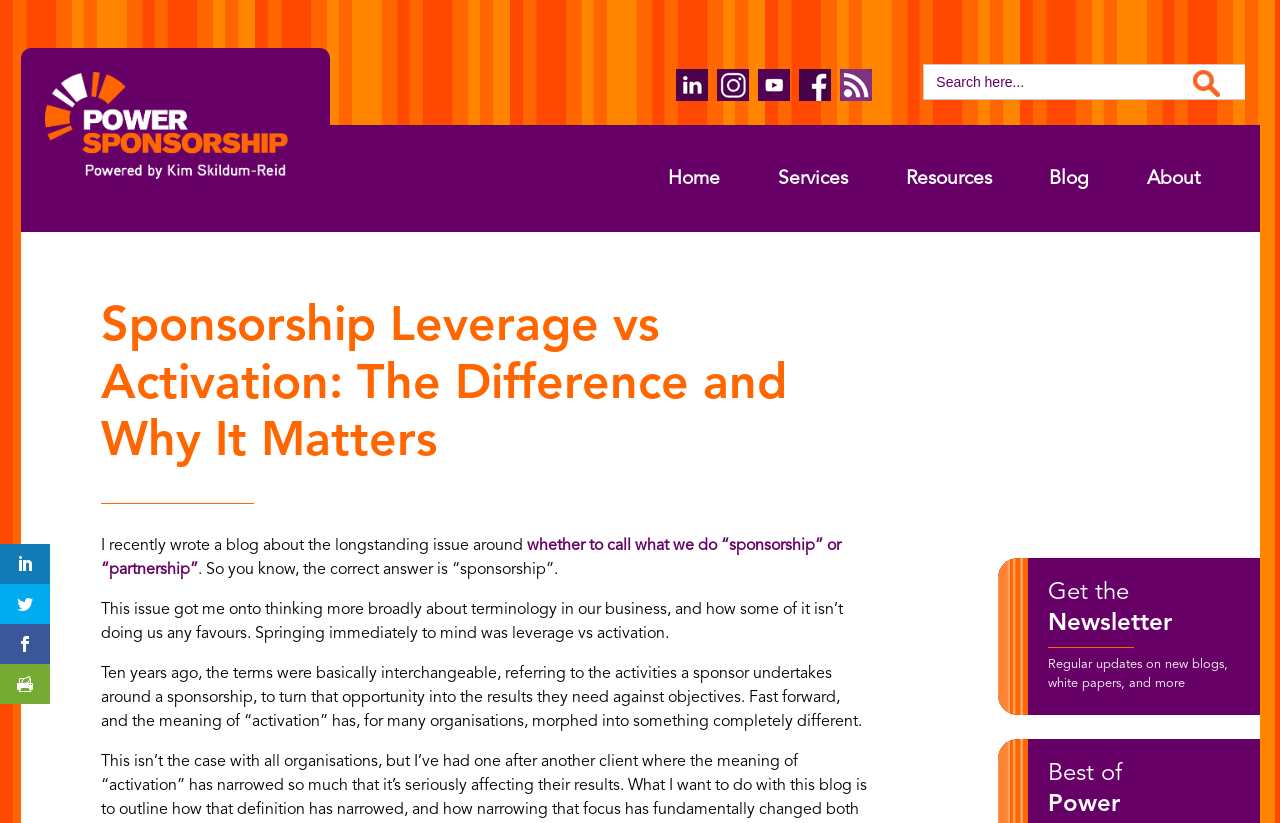How many social media links are on the left side?
Please answer using one word or phrase, based on the screenshot.

5